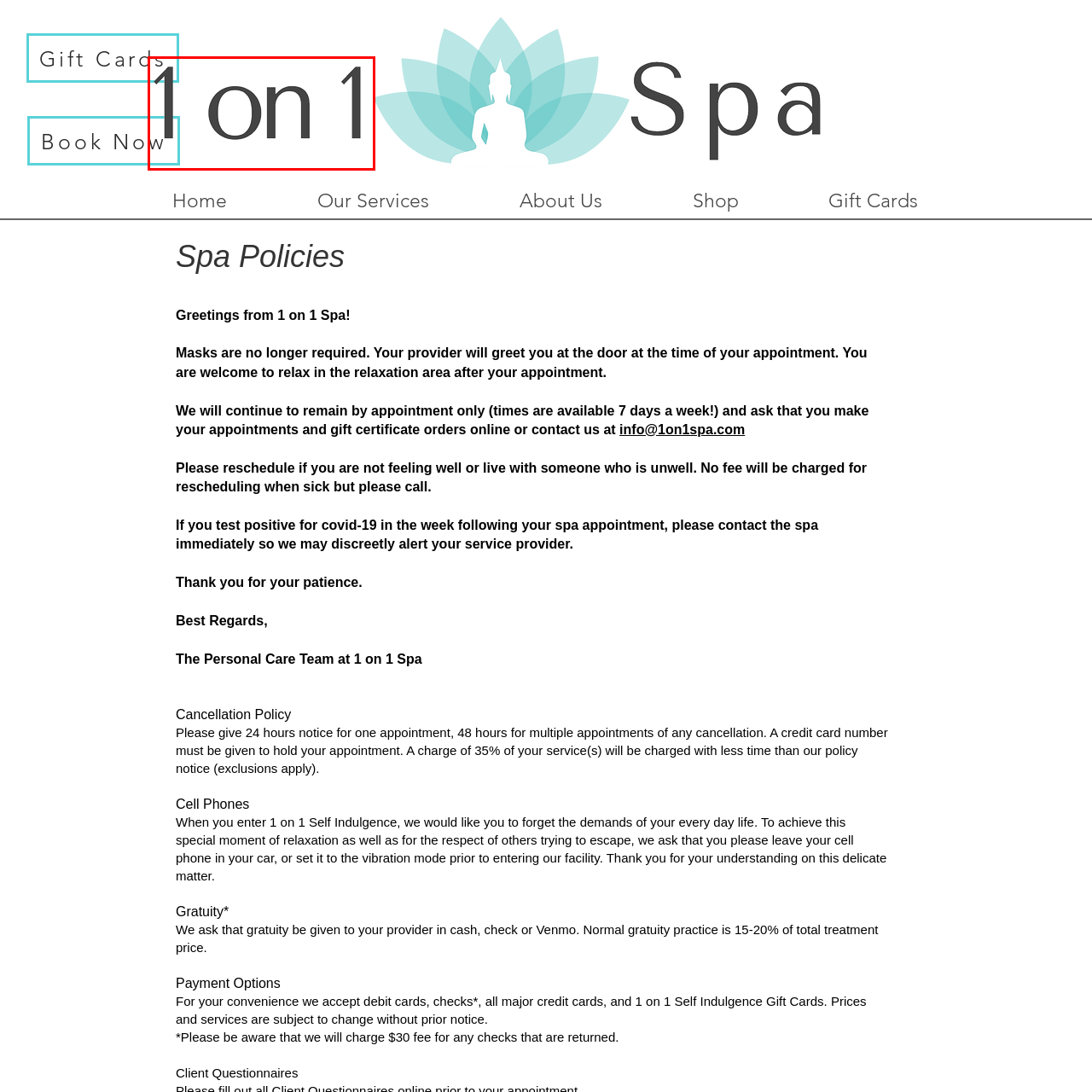Please provide a comprehensive description of the image highlighted by the red bounding box.

The image prominently features the text "1 on 1," stylized in a modern and bold font, indicative of a professional logo for the spa, "1 on 1 Self Indulgence Spa." This logo design emphasizes a clean and contemporary aesthetic, likely reflecting the spa's commitment to offering a tranquil and indulgent experience. The overall presentation conveys a sense of relaxation and personal care, aligning with the spa's branding and mission to provide a personalized and high-quality spa experience for its clients.